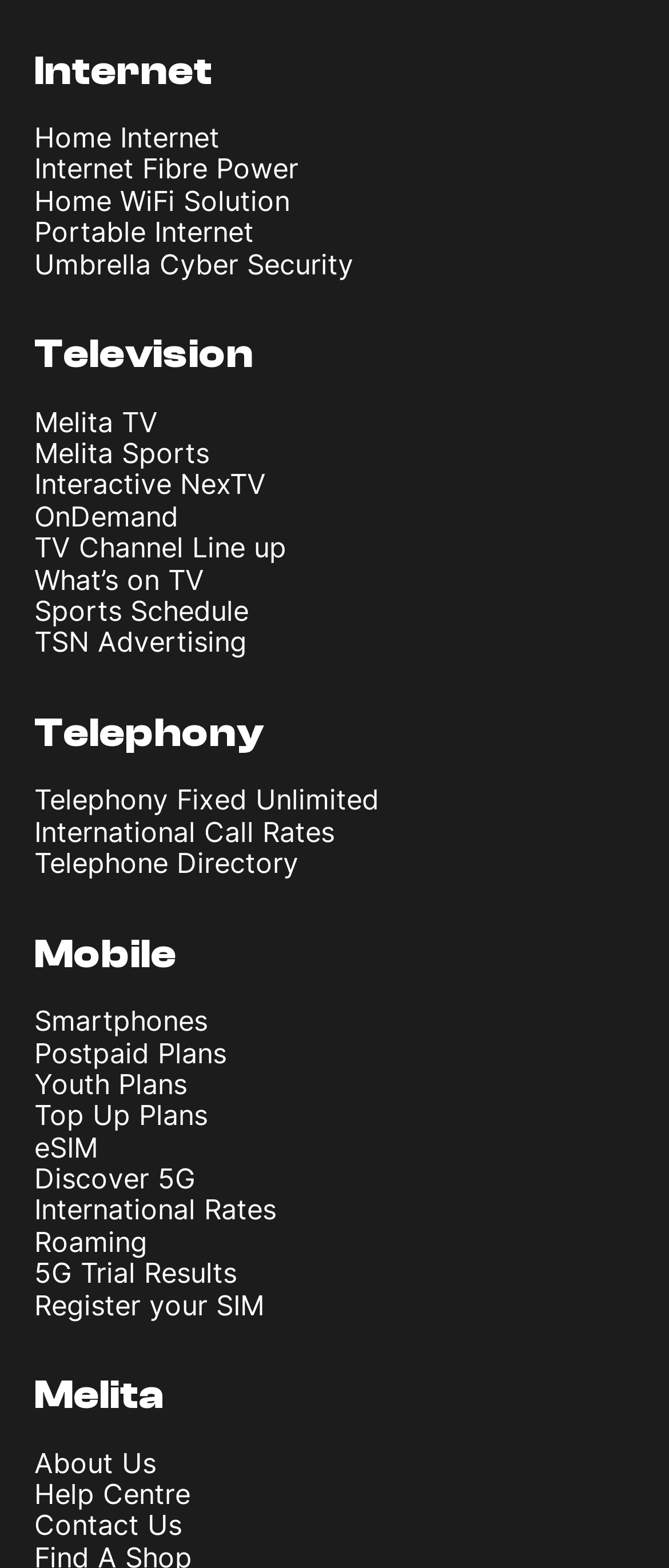Find the bounding box coordinates of the clickable area that will achieve the following instruction: "Get help from Help Centre".

[0.051, 0.942, 0.285, 0.965]